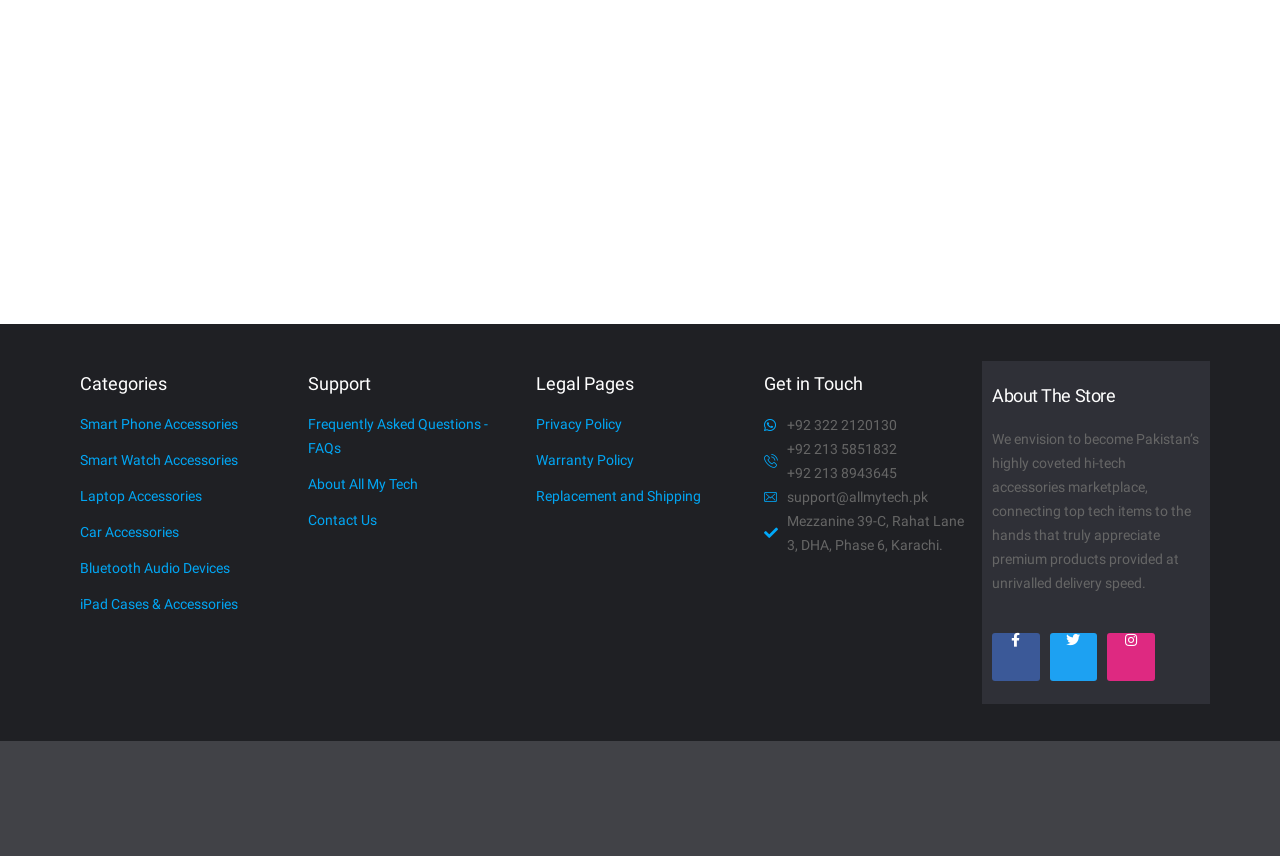Highlight the bounding box coordinates of the element that should be clicked to carry out the following instruction: "Click on Smart Phone Accessories". The coordinates must be given as four float numbers ranging from 0 to 1, i.e., [left, top, right, bottom].

[0.062, 0.482, 0.225, 0.51]